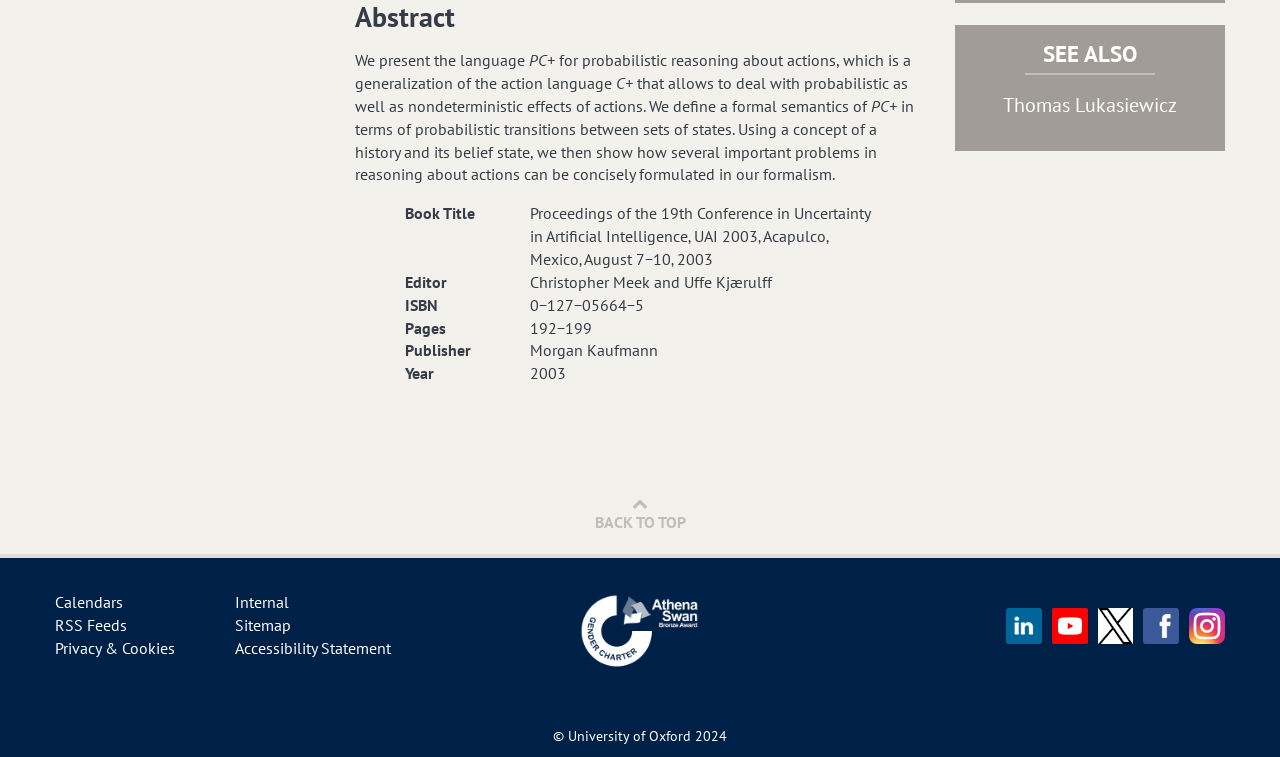From the webpage screenshot, predict the bounding box coordinates (top-left x, top-left y, bottom-right x, bottom-right y) for the UI element described here: alt="Athena SWAN Bronze Award"

[0.355, 0.763, 0.645, 0.903]